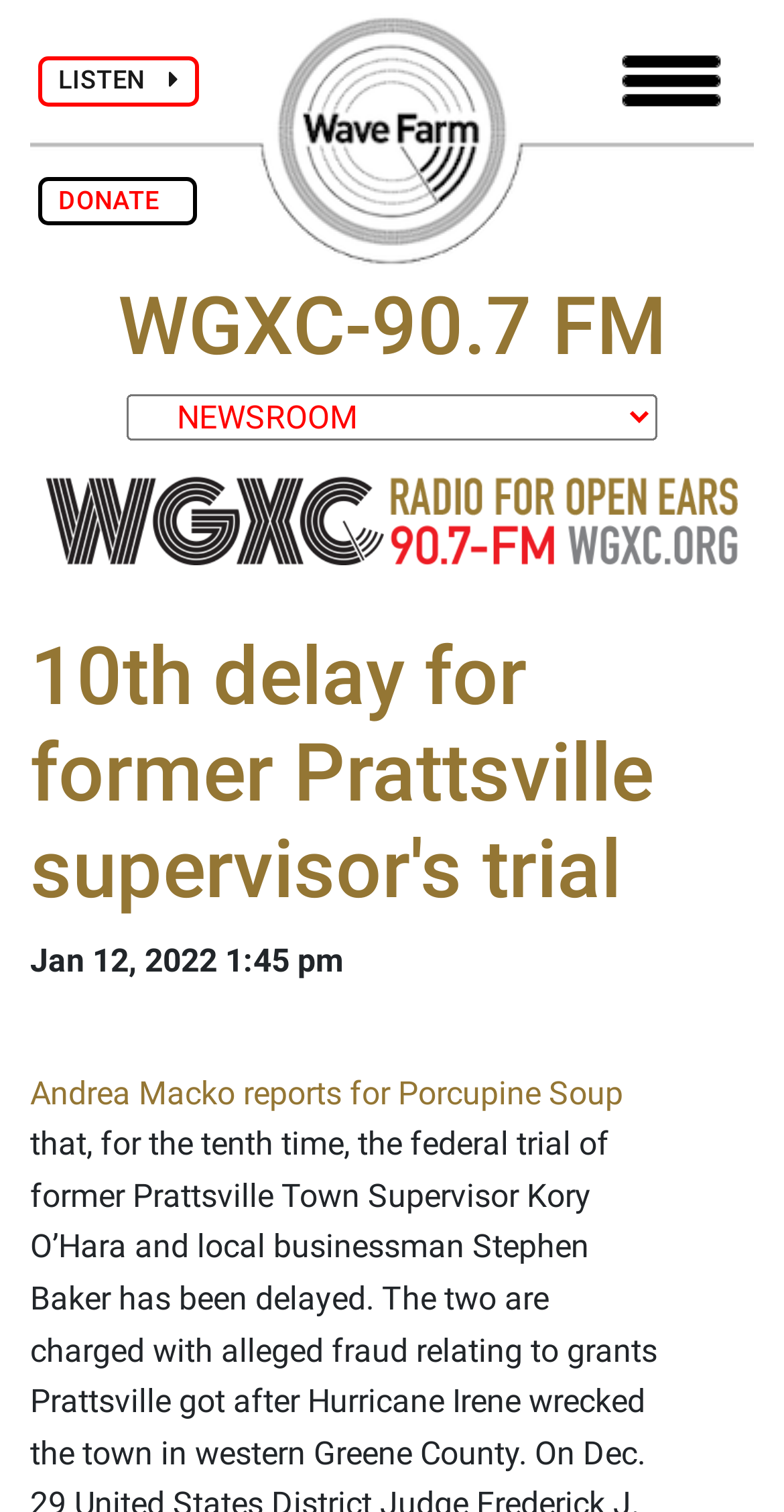Using the provided description parent_node: LISTEN aria-label="Toggle navigation", find the bounding box coordinates for the UI element. Provide the coordinates in (top-left x, top-left y, bottom-right x, bottom-right y) format, ensuring all values are between 0 and 1.

[0.762, 0.031, 0.951, 0.078]